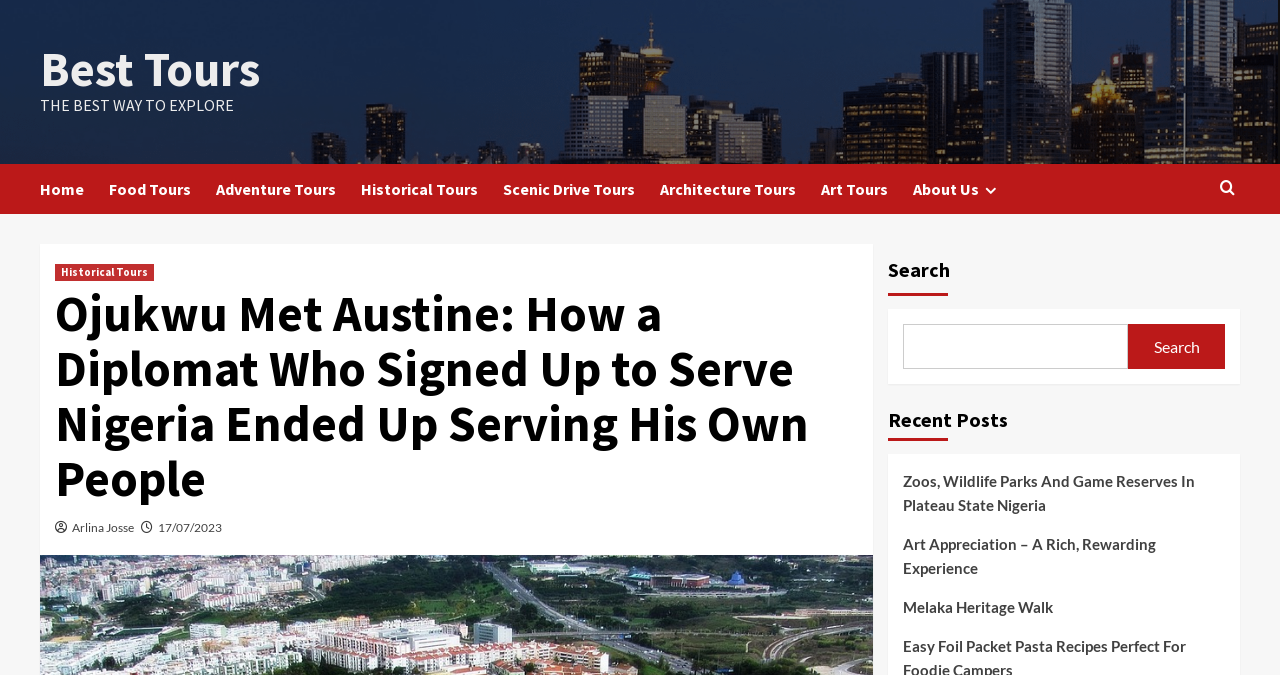What type of tours are offered?
Please elaborate on the answer to the question with detailed information.

The webpage offers various types of tours, including Food Tours, Adventure Tours, Historical Tours, Scenic Drive Tours, Architecture Tours, and Art Tours, as indicated by the links on the top of the page.